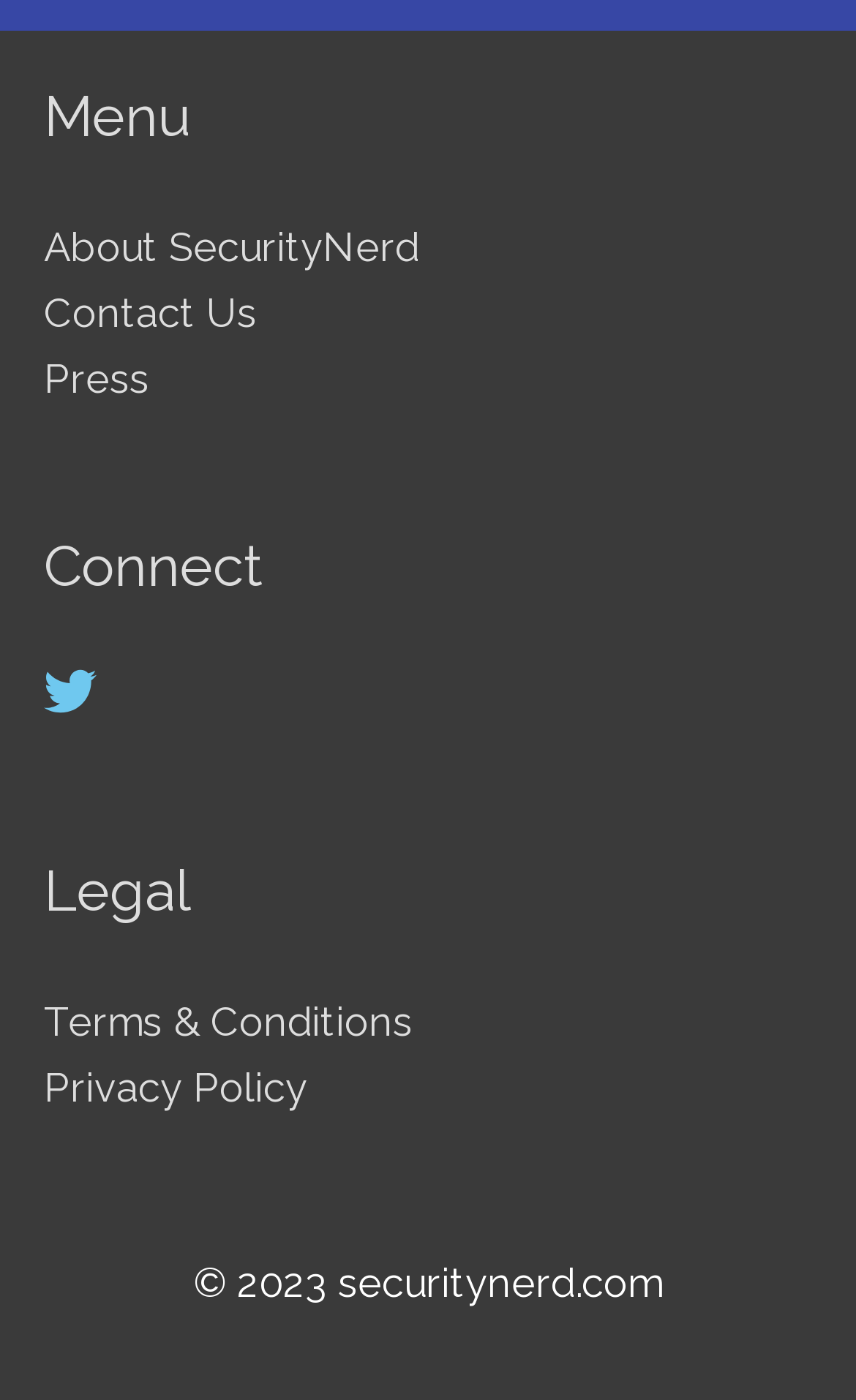How many main sections are there?
Please provide a detailed and comprehensive answer to the question.

There are three main sections on the webpage, which are 'Menu', 'Connect', and 'Legal', each with its own heading and content.